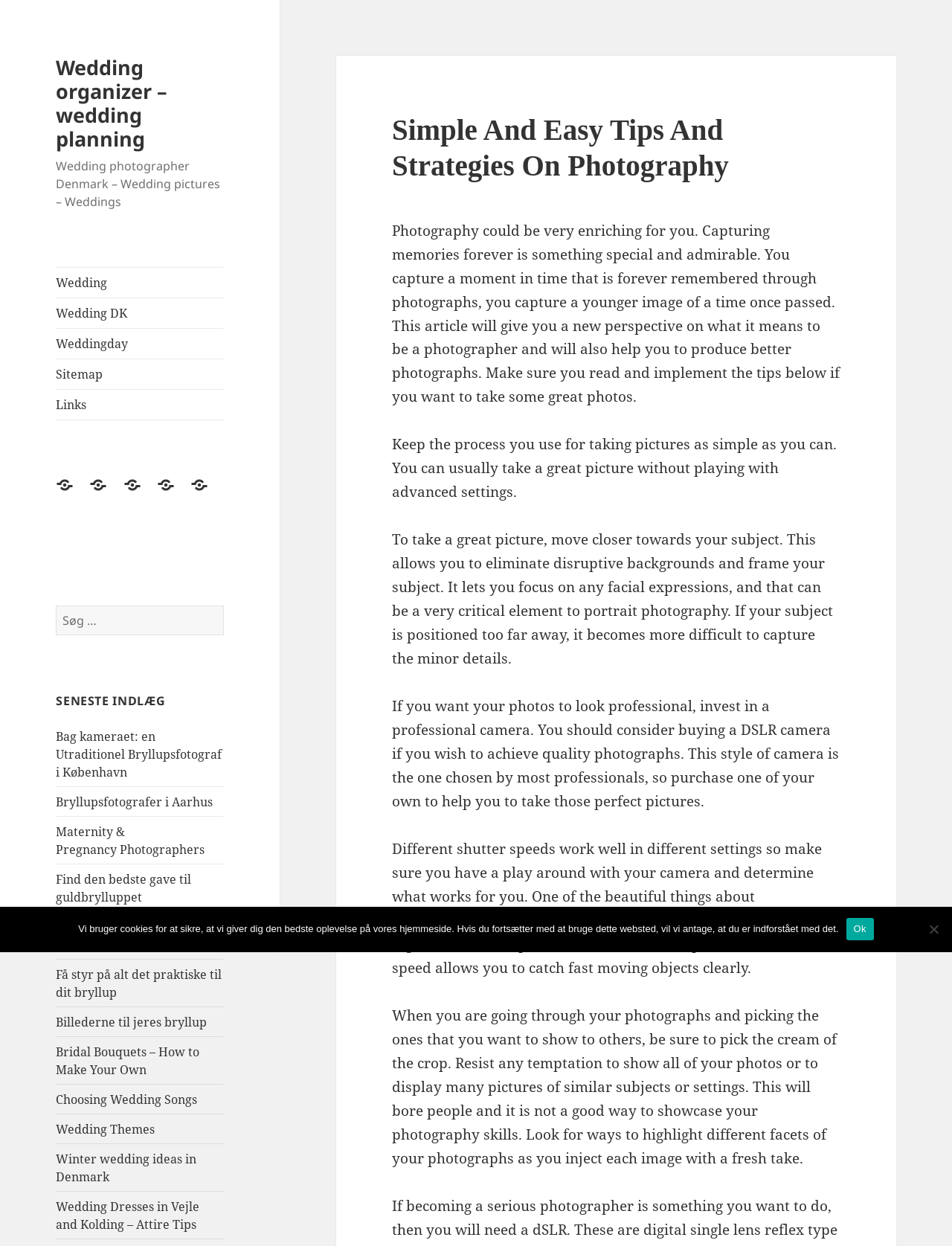Specify the bounding box coordinates of the area to click in order to follow the given instruction: "Search for something."

[0.059, 0.486, 0.235, 0.51]